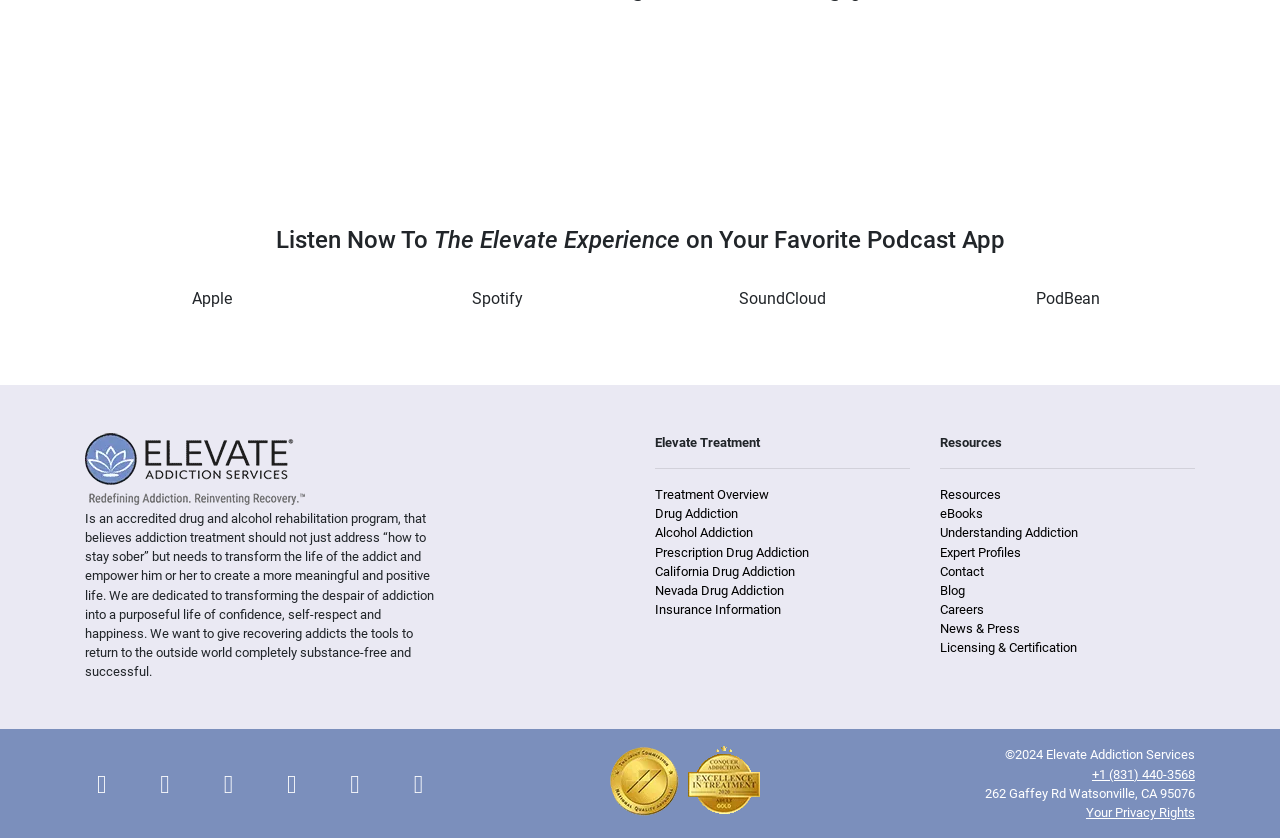Identify the bounding box for the UI element described as: "Insurance Information". Ensure the coordinates are four float numbers between 0 and 1, formatted as [left, top, right, bottom].

[0.512, 0.719, 0.61, 0.736]